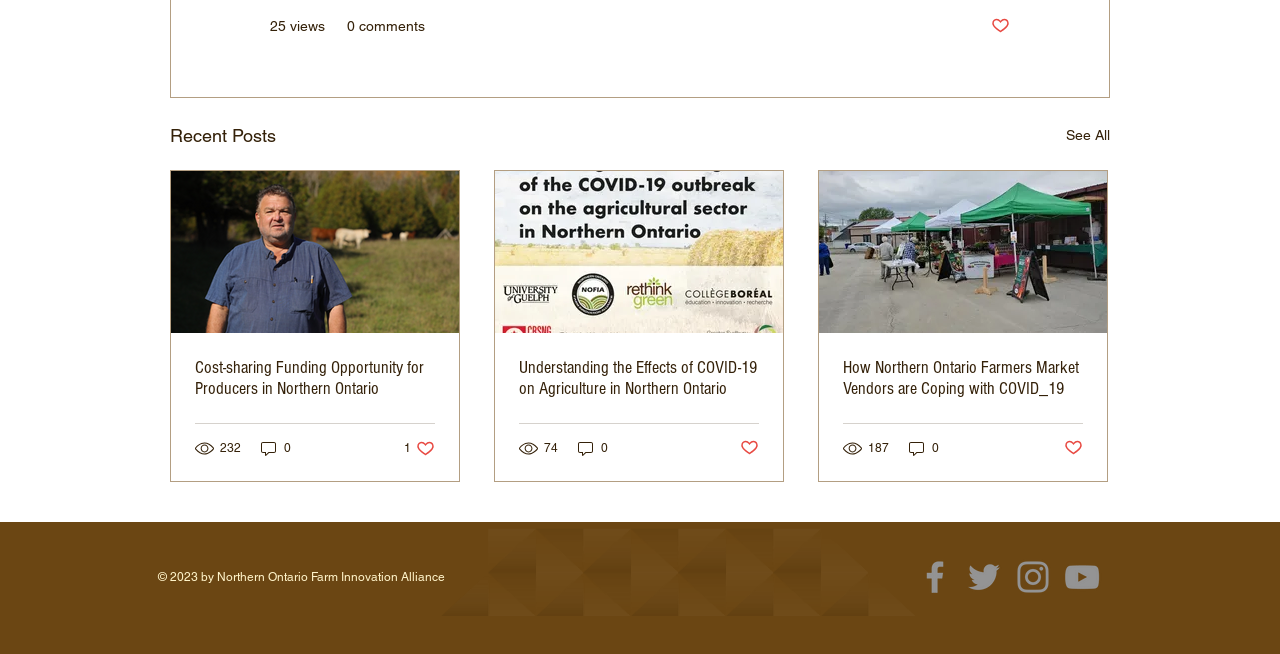Please specify the bounding box coordinates for the clickable region that will help you carry out the instruction: "Visit the 'Understanding the Effects of COVID-19 on Agriculture in Northern Ontario' page".

[0.405, 0.546, 0.593, 0.61]